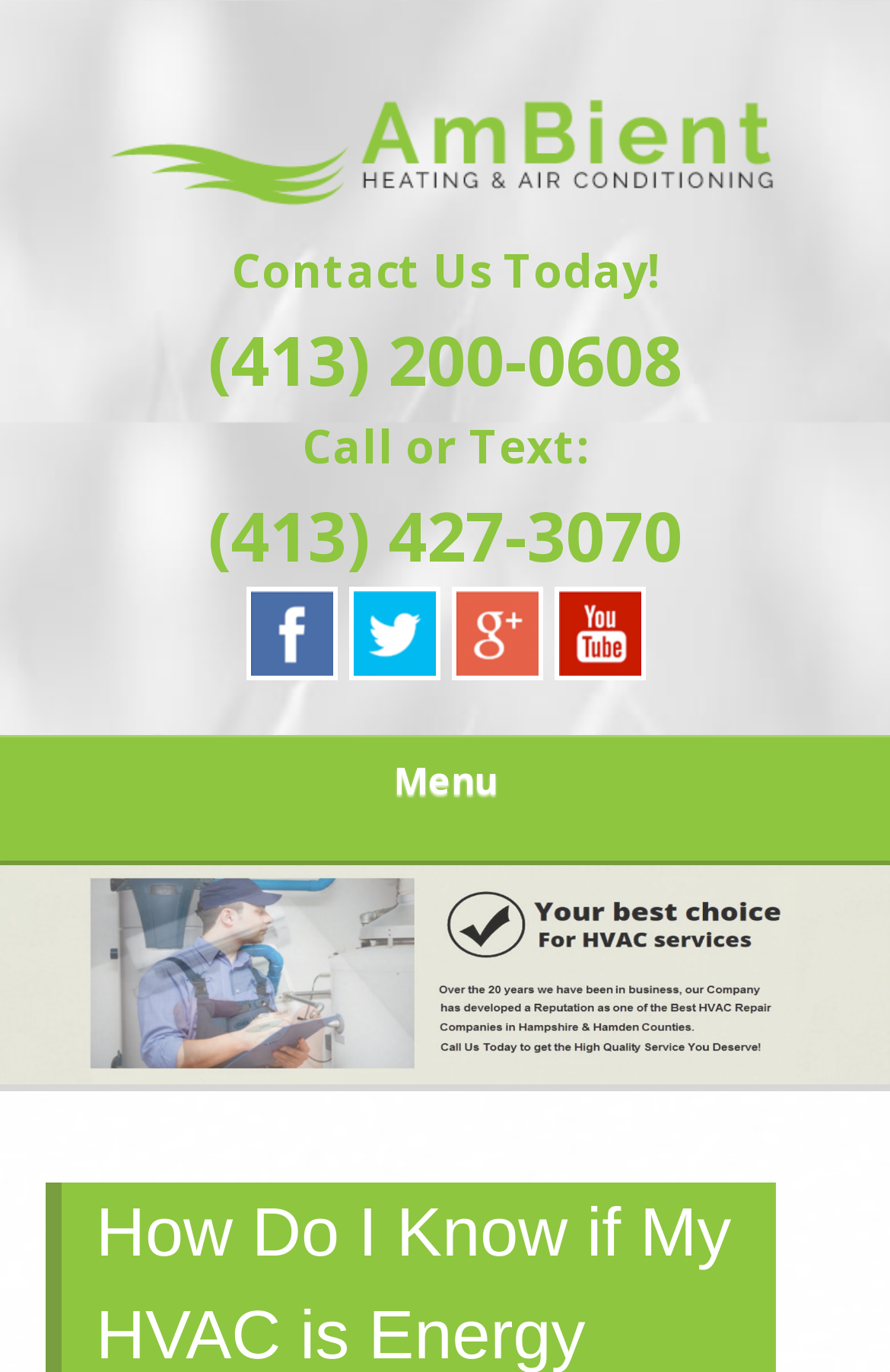Describe the webpage in detail, including text, images, and layout.

The webpage appears to be a service page for an HVAC company, Ambient Heating & Air Conditioning, serving Hampshire and Hamden County, MA. At the top of the page, there is a header section with a title "Quality Heating and Air Conditioning Service Springfield, MA HVAC" and a link to the company's main page. Below the title, there is a call-to-action section with a "Contact Us Today!" button, accompanied by two phone numbers, "(413) 200-0608" and "(413) 427-3070", and a label "Call or Text:". 

On the right side of the call-to-action section, there are four links, likely representing different services or pages offered by the company. 

At the bottom of the page, there is a menu section with a heading "Menu", which likely contains navigation links to other pages on the website.